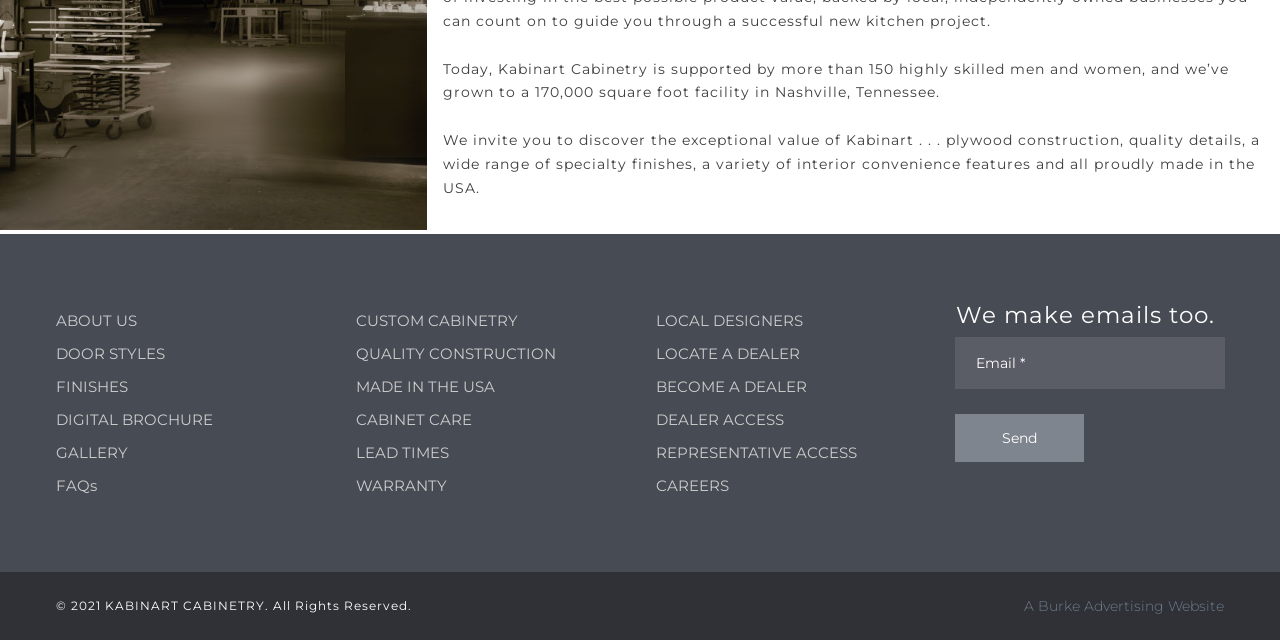Provide the bounding box coordinates of the HTML element this sentence describes: "DEALER ACCESS". The bounding box coordinates consist of four float numbers between 0 and 1, i.e., [left, top, right, bottom].

[0.512, 0.641, 0.612, 0.67]